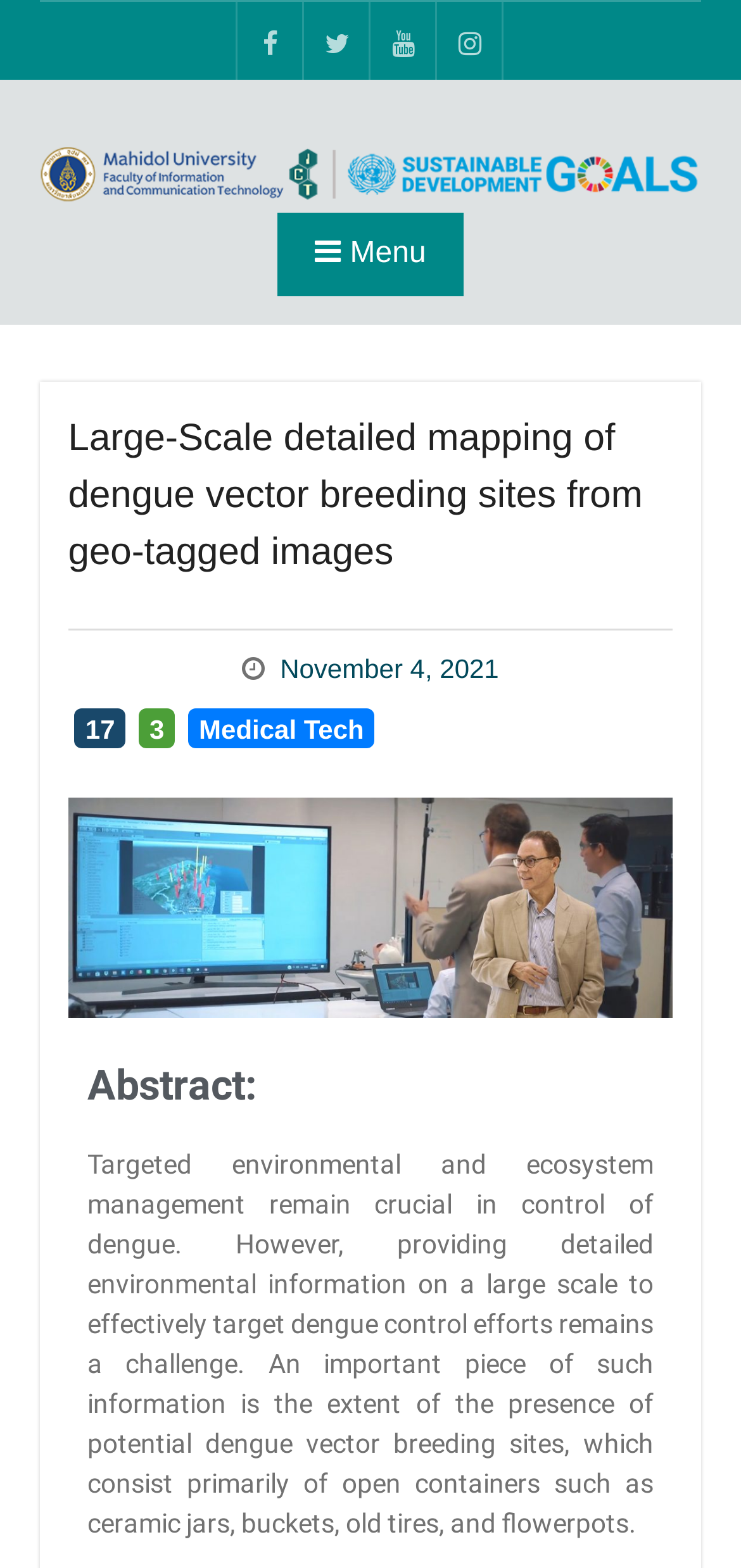Please determine the bounding box coordinates, formatted as (top-left x, top-left y, bottom-right x, bottom-right y), with all values as floating point numbers between 0 and 1. Identify the bounding box of the region described as: November 4, 2021November 4, 2021

[0.378, 0.417, 0.673, 0.436]